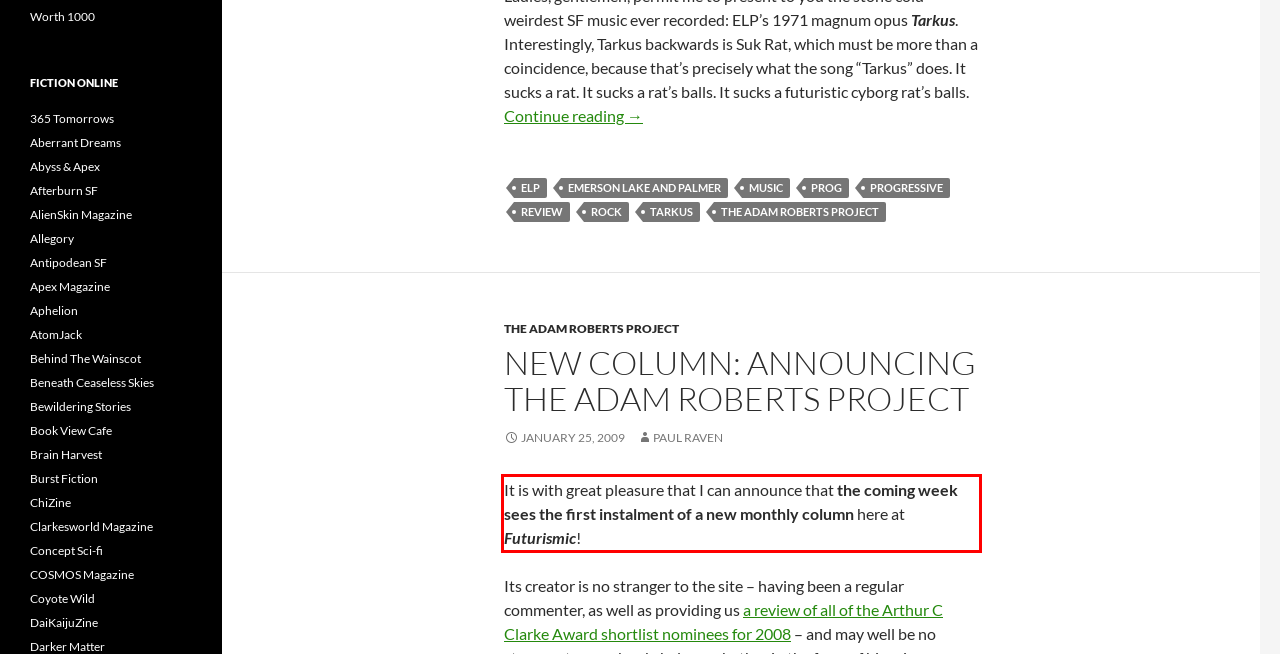Within the screenshot of the webpage, there is a red rectangle. Please recognize and generate the text content inside this red bounding box.

It is with great pleasure that I can announce that the coming week sees the first instalment of a new monthly column here at Futurismic!